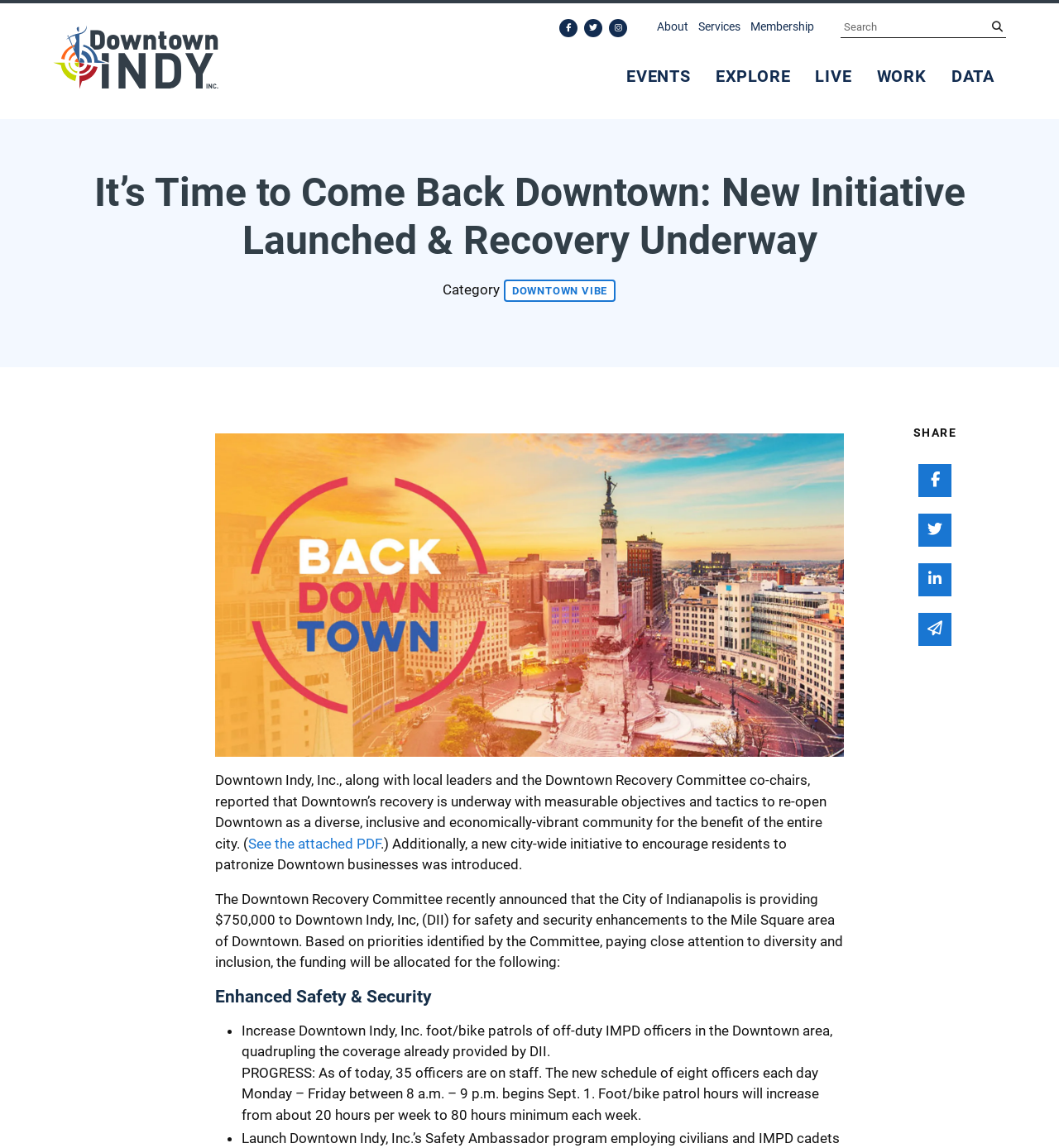Please give the bounding box coordinates of the area that should be clicked to fulfill the following instruction: "Click on the Downtown Indy link". The coordinates should be in the format of four float numbers from 0 to 1, i.e., [left, top, right, bottom].

[0.05, 0.042, 0.206, 0.056]